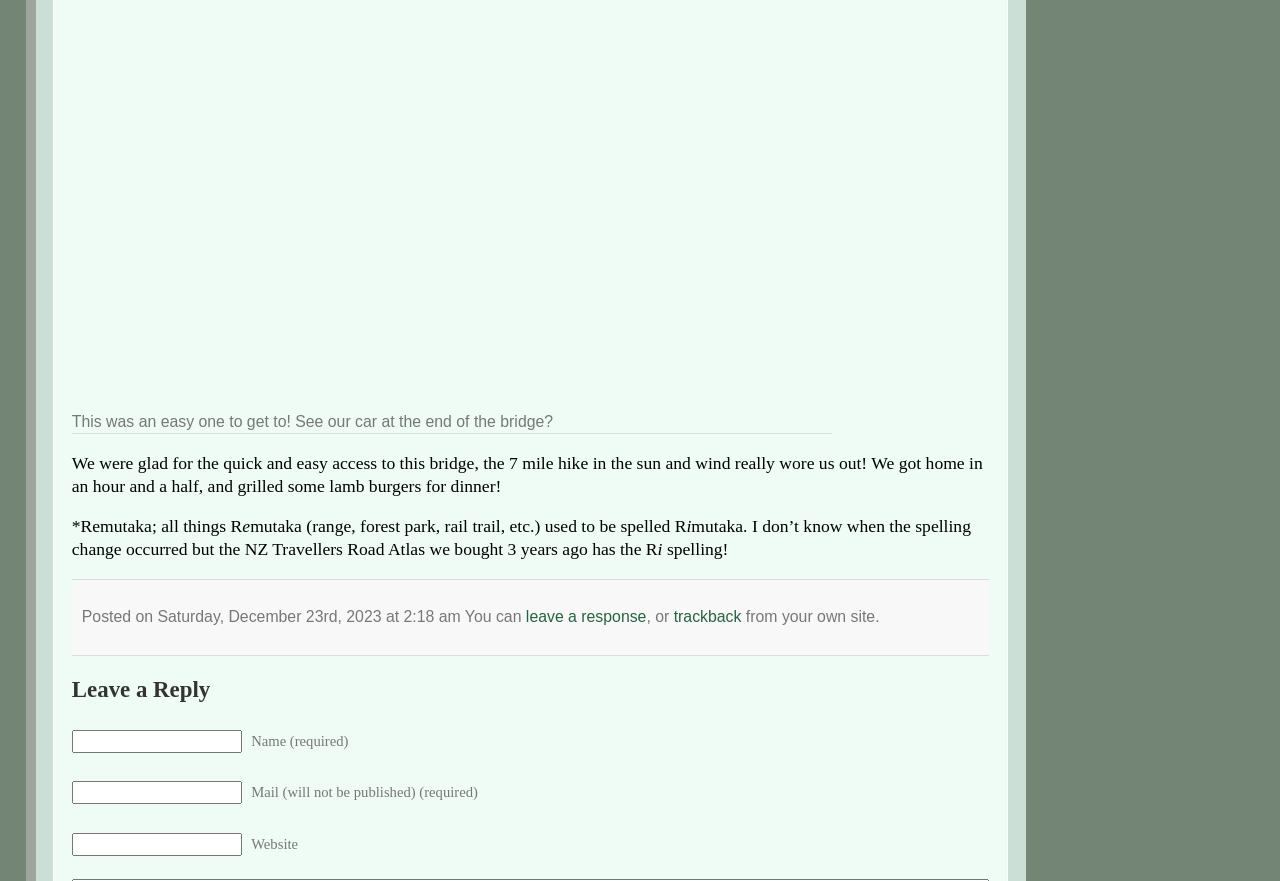What is the topic of the blog post?
Answer with a single word or short phrase according to what you see in the image.

Remutaka